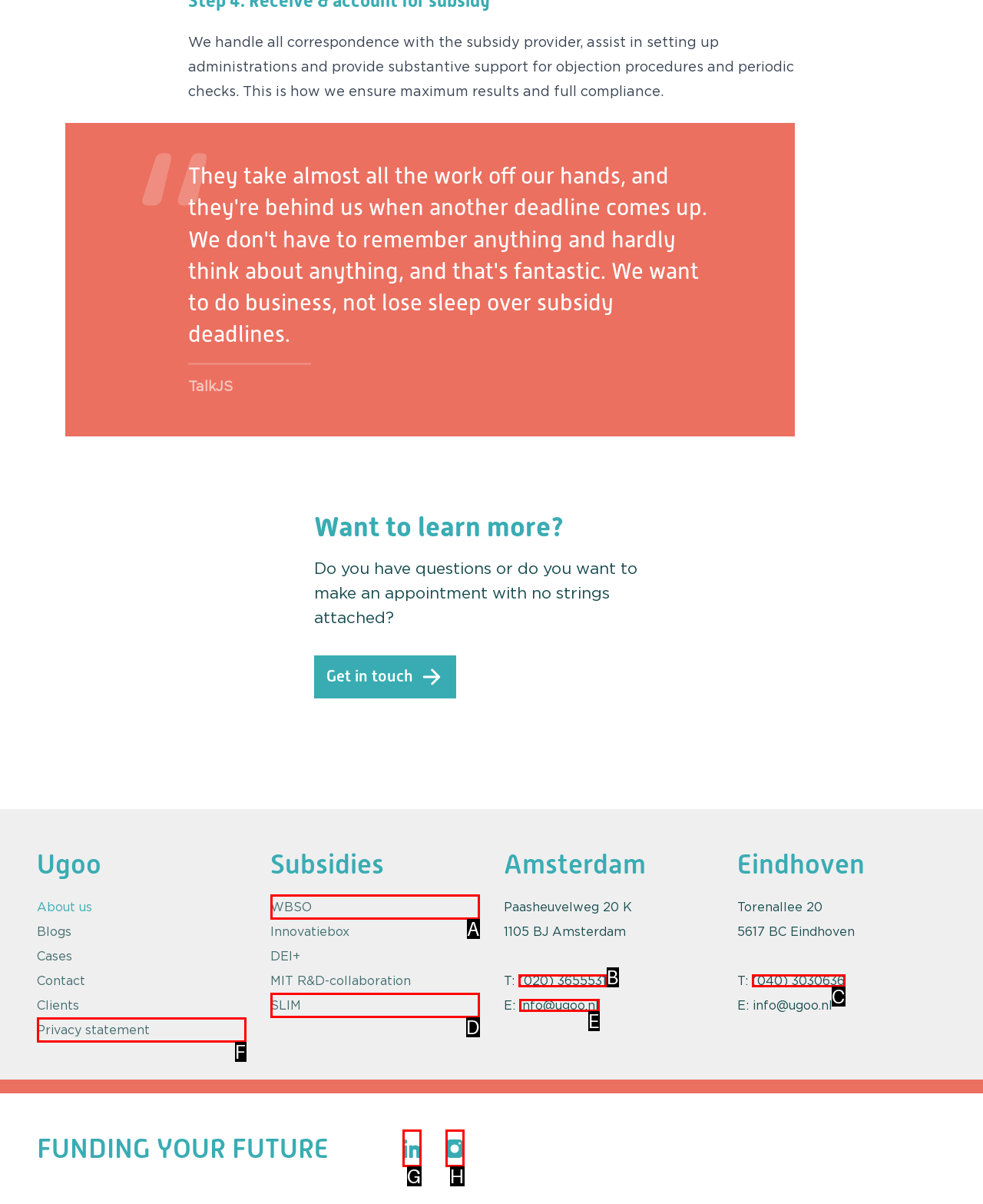Determine which HTML element best suits the description: (040) 3030636. Reply with the letter of the matching option.

C